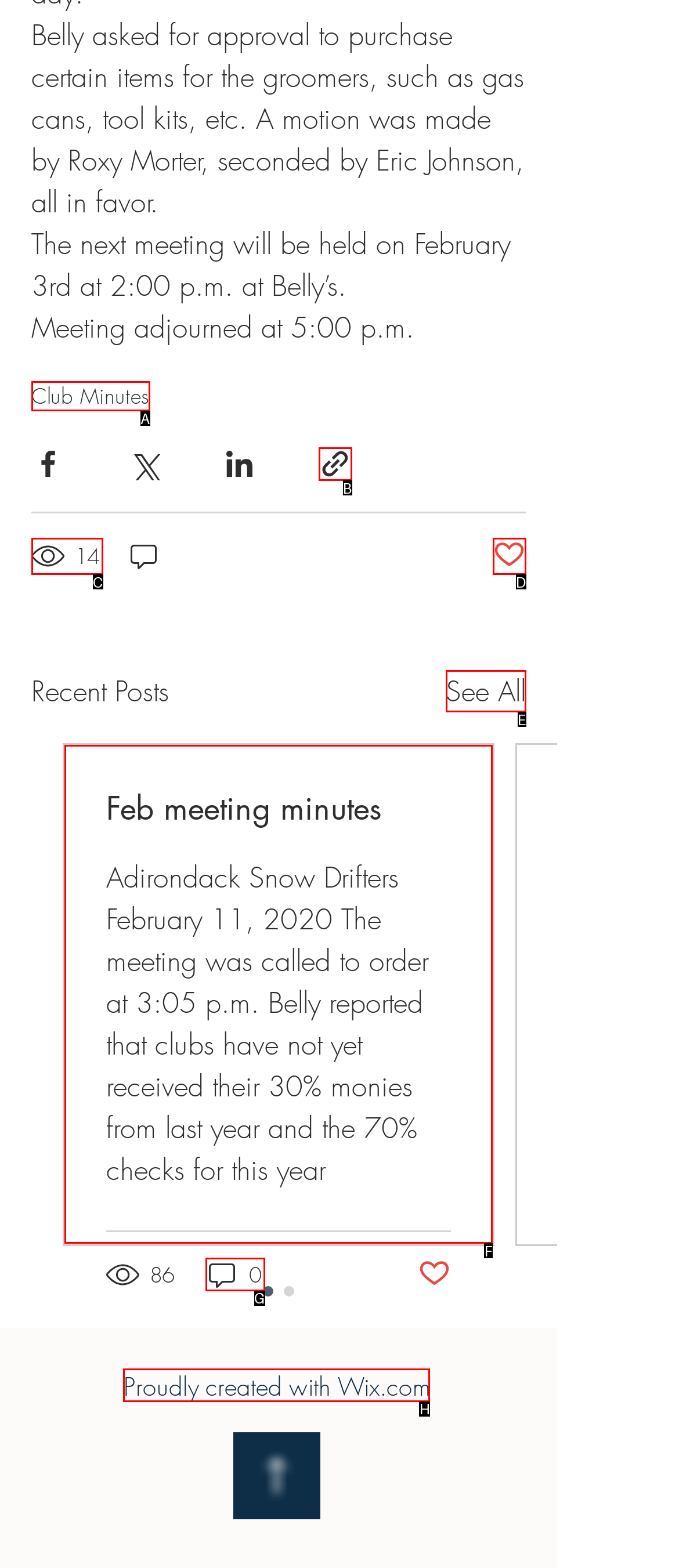Identify the correct letter of the UI element to click for this task: Click the 'Proudly created with Wix.com' link
Respond with the letter from the listed options.

H